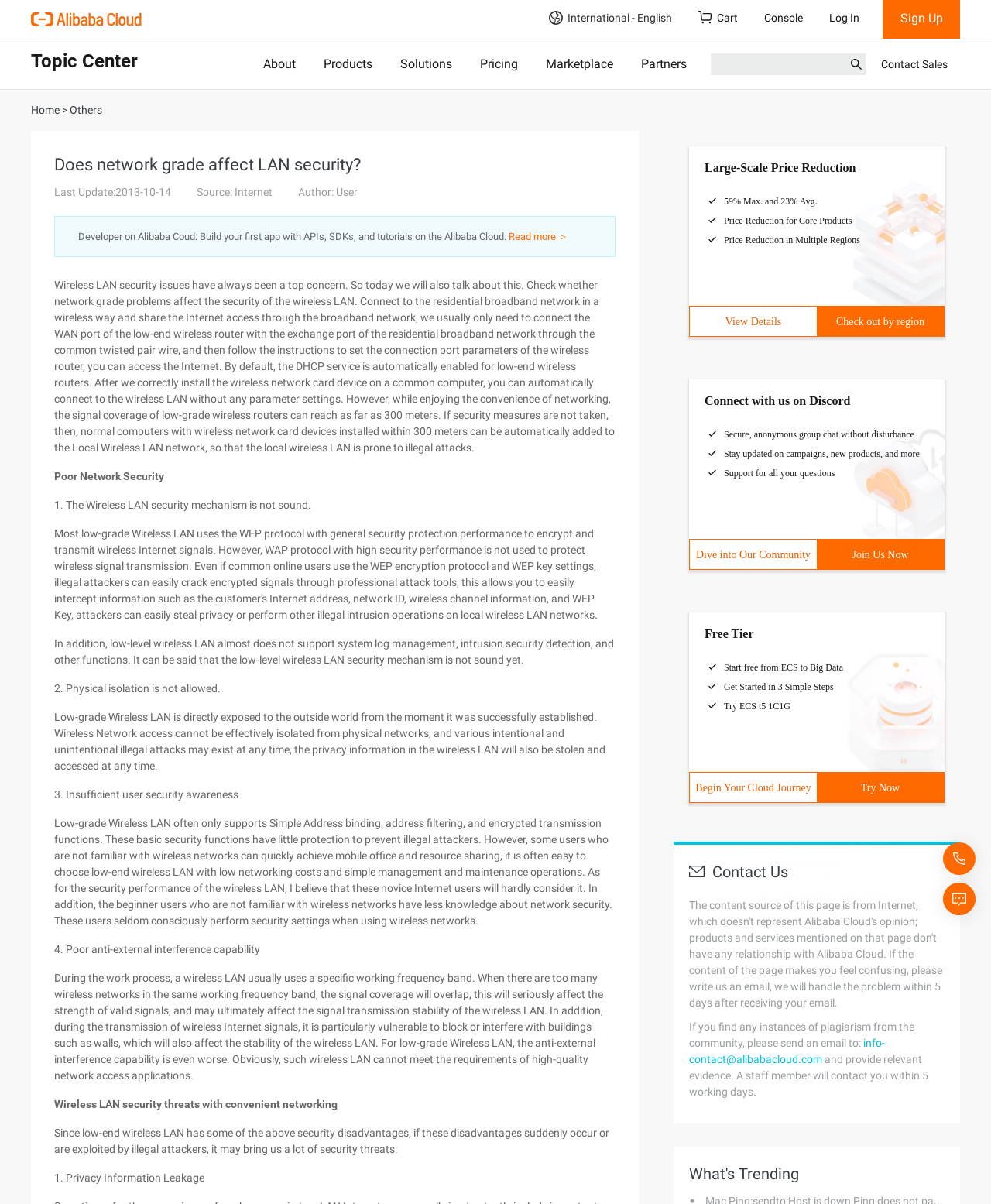Please identify the bounding box coordinates of the element's region that needs to be clicked to fulfill the following instruction: "Click the 'Read more ＞' link". The bounding box coordinates should consist of four float numbers between 0 and 1, i.e., [left, top, right, bottom].

[0.513, 0.191, 0.573, 0.201]